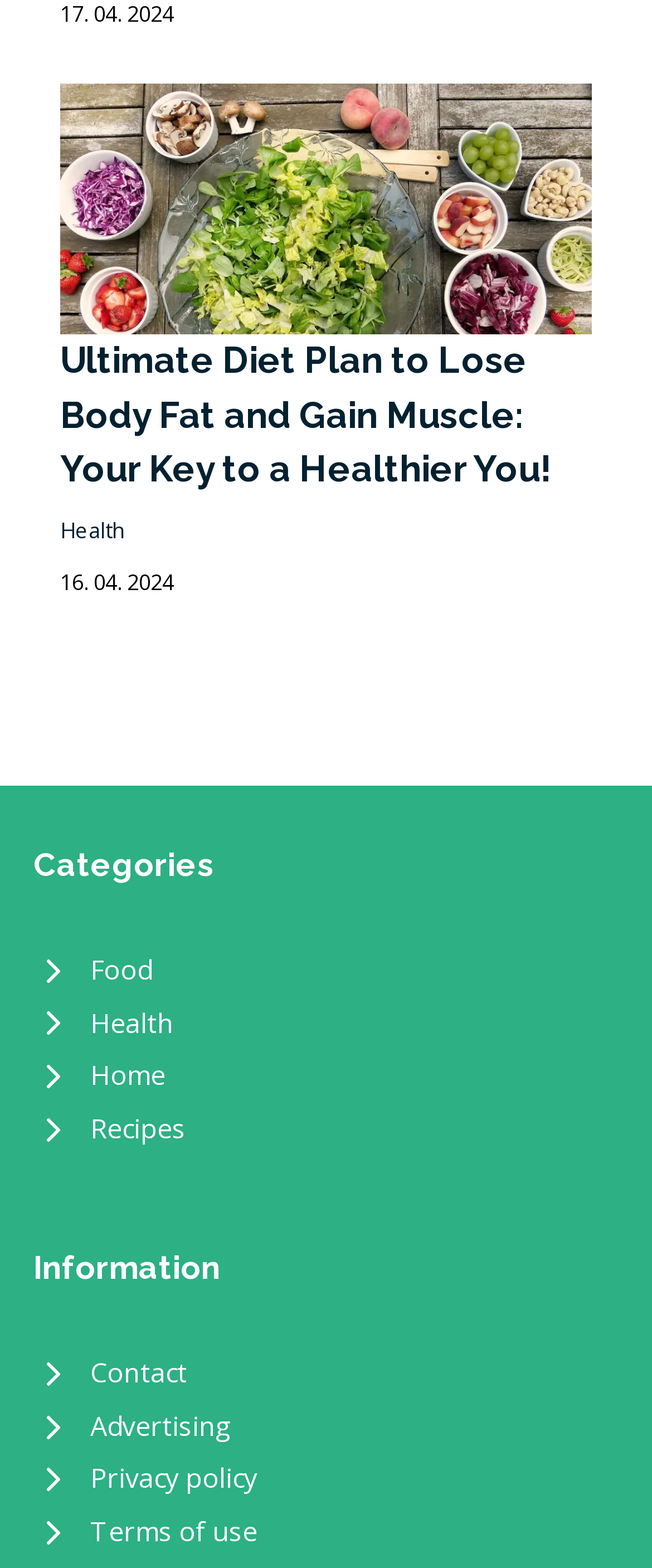Based on the image, provide a detailed response to the question:
How many categories are listed on the webpage?

The categories are listed under the heading 'Categories' and include 'Food', 'Health', 'Home', and 'Recipes'. These categories are identified by the links and images associated with each category.